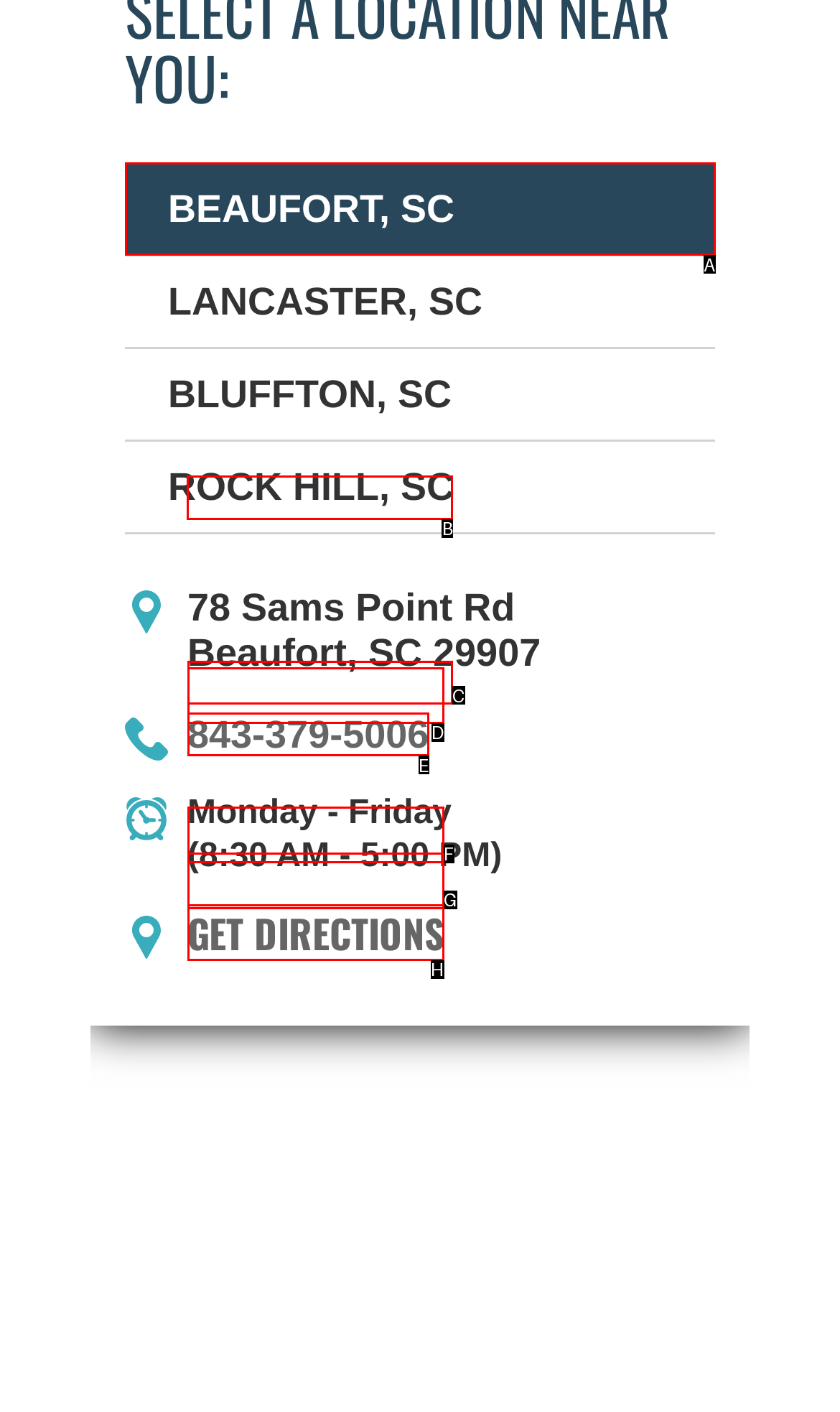Point out the option that needs to be clicked to fulfill the following instruction: Call (803) 285-2900
Answer with the letter of the appropriate choice from the listed options.

B